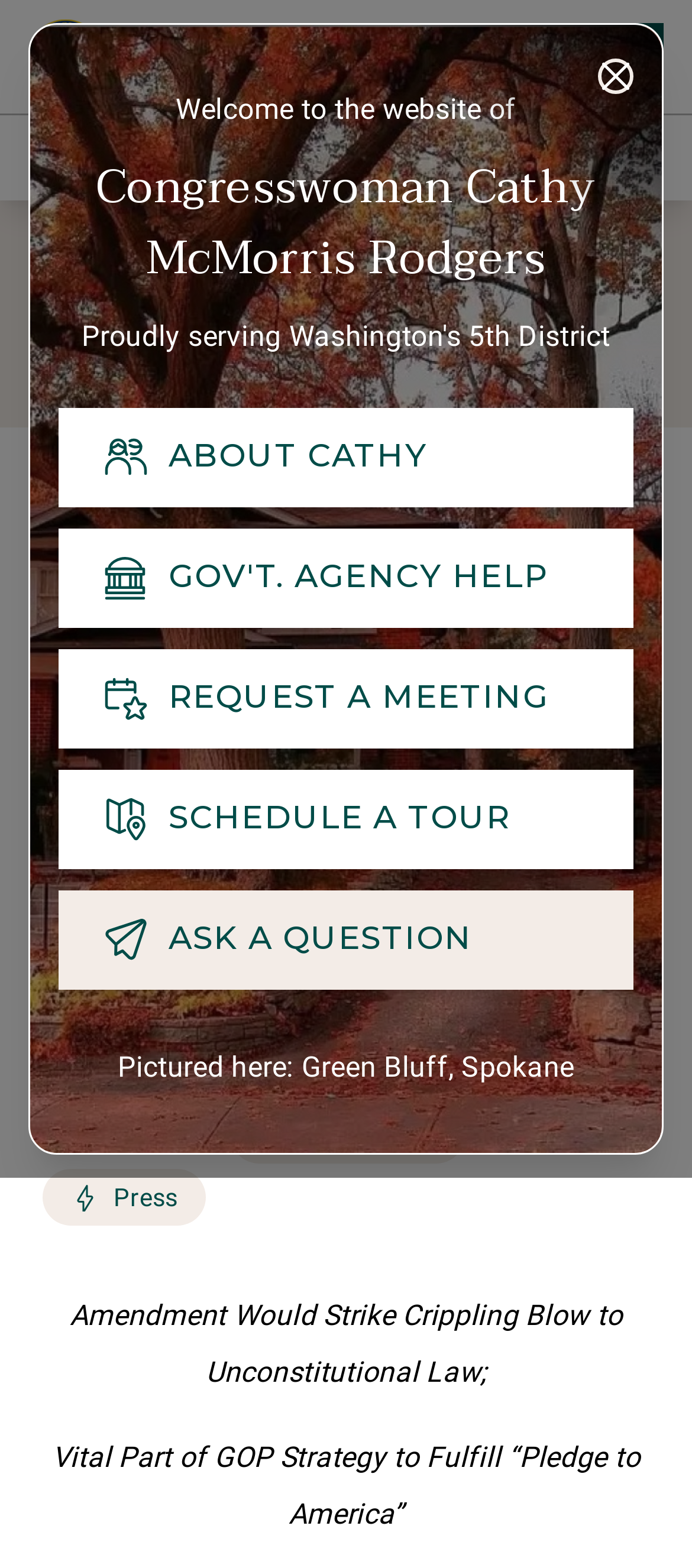Provide a comprehensive caption for the webpage.

This webpage is about Congresswoman Cathy McMorris Rodgers, with a focus on her introduction of an amendment to prohibit the IRS from using funds to implement the health care law. 

At the top of the page, there is a modal dialog with a "Close" button at the top right corner. Below the dialog, there is a heading that reads "Welcome to the website of Congresswoman Cathy McMorris Rodgers" followed by a subheading "Proudly serving 5th District". 

On the left side of the page, there are five buttons: "About Cathy", "Gov't. Agency Help", "Request a Meeting", "Schedule a Tour", and "Ask a Question". Each button has a corresponding generic element with the same text. 

On the top right corner, there are links to "Home" and "Contact", with a "Contact" button below the link. 

Below the links, there is a horizontal separator line. 

On the top left corner, there are three buttons: "Search", "ABOUT", and "ISSUES". On the top right corner, there is a link to "PRESS". 

The main content of the page starts with a heading that reads "McMorris Rodgers Introduces Amendment Prohibiting IRS from Using Funds to Implement Health Care Law". Below the heading, there is a date "Feb 16, 2011". 

There are two links, "Health Care" and "Press", with corresponding buttons below each link. 

The main text of the page is divided into two paragraphs. The first paragraph reads "Amendment Would Strike Crippling Blow to Unconstitutional Law;". The second paragraph reads "Vital Part of GOP Strategy to Fulfill “Pledge to America”".